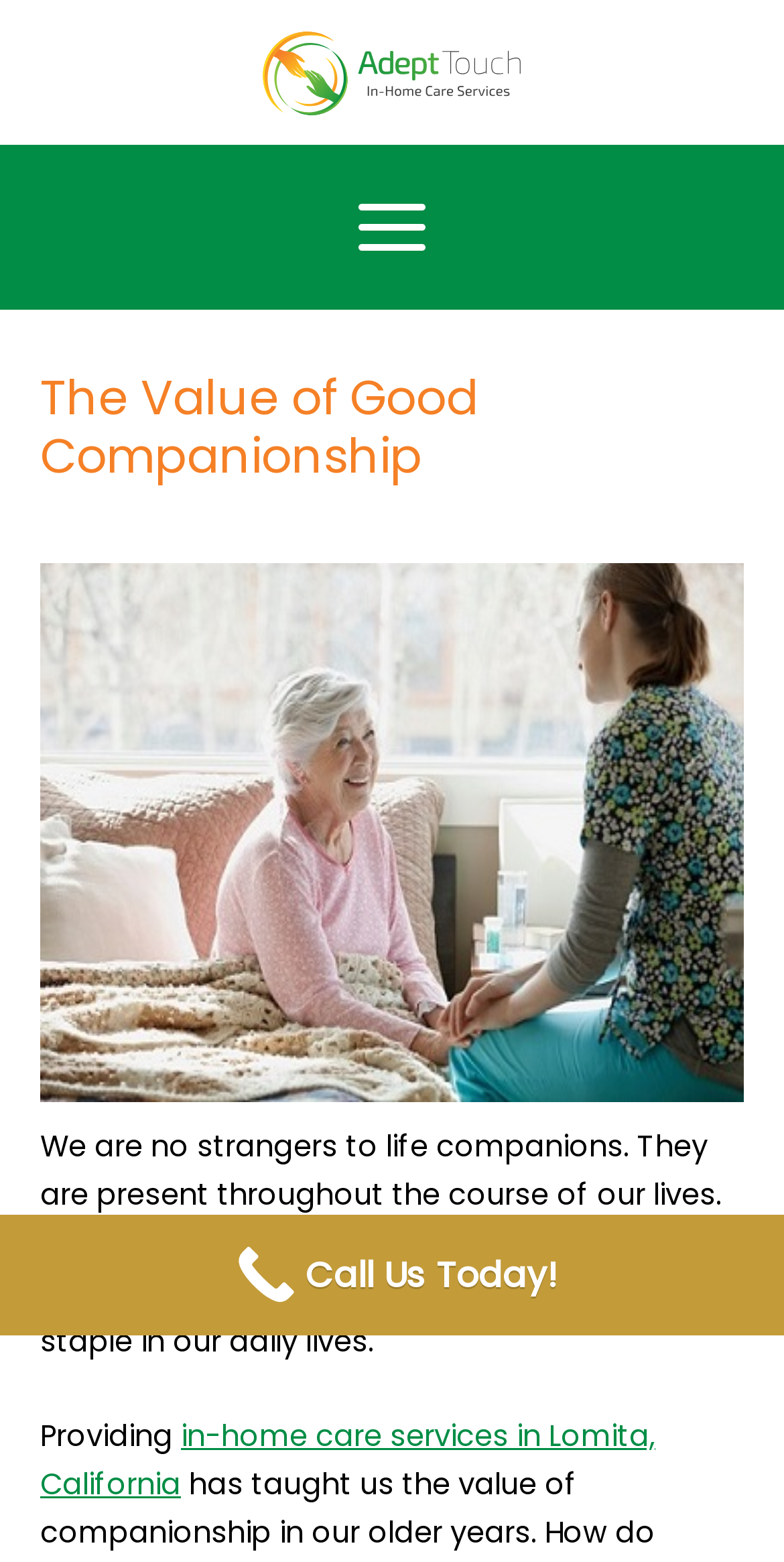Given the element description "companionship" in the screenshot, predict the bounding box coordinates of that UI element.

[0.541, 0.814, 0.836, 0.84]